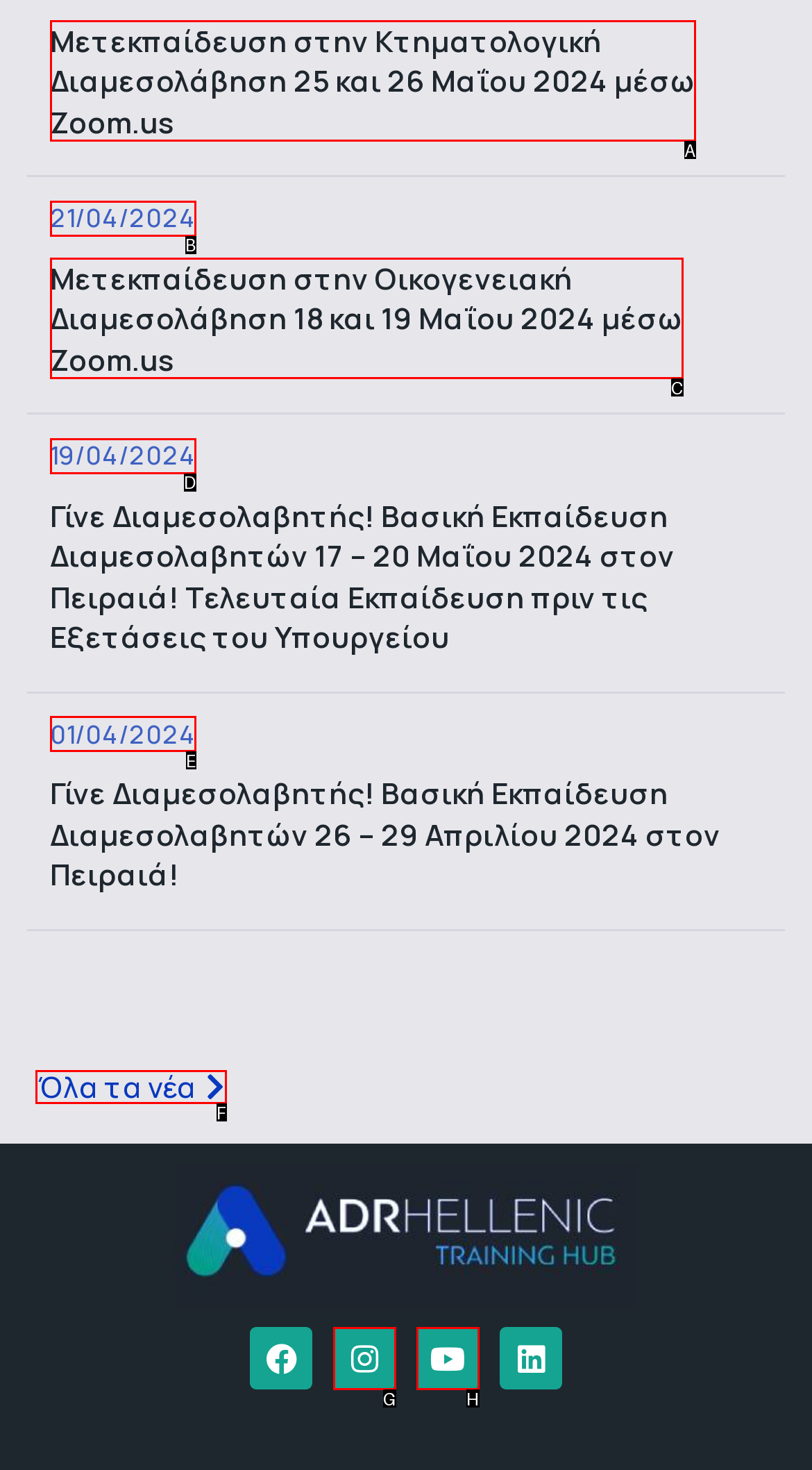Identify the appropriate choice to fulfill this task: Check latest news
Respond with the letter corresponding to the correct option.

F